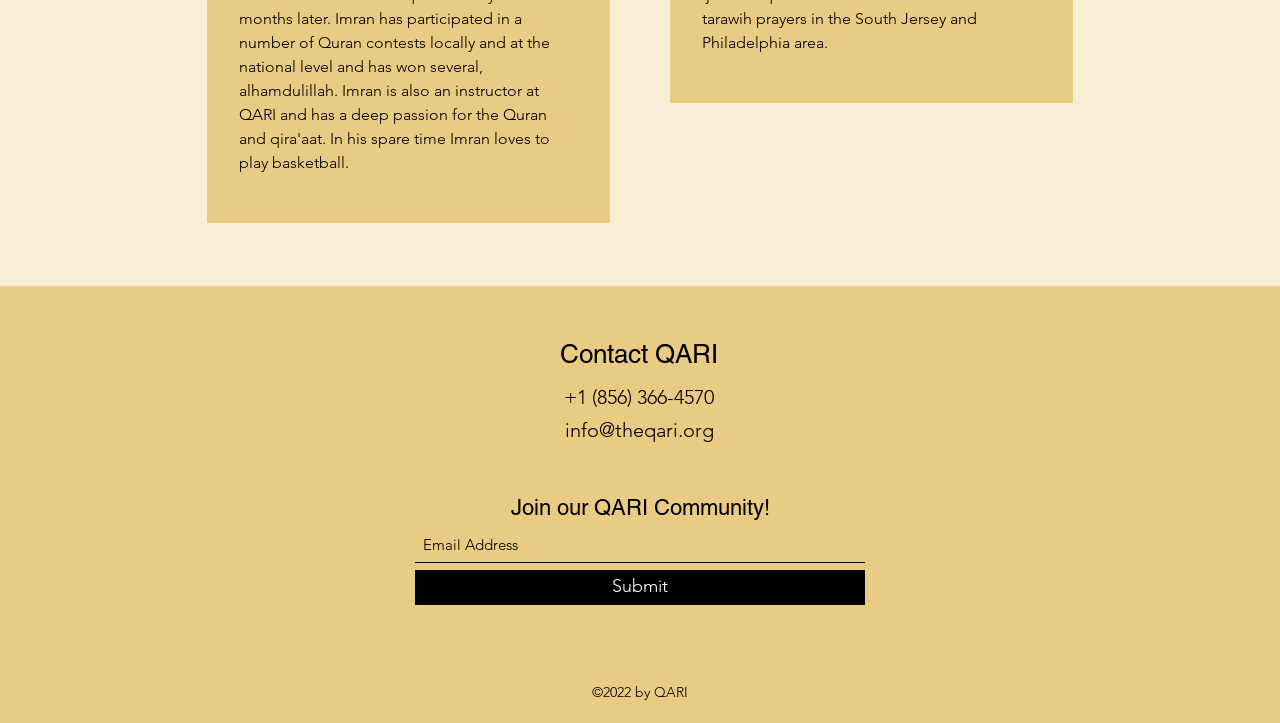Carefully examine the image and provide an in-depth answer to the question: What is the purpose of the textbox?

The textbox is located below the heading 'Join our QARI Community!' and has a label 'Email Address'. It is required to be filled in, indicating that it is used to collect email addresses from users who want to join the QARI community.